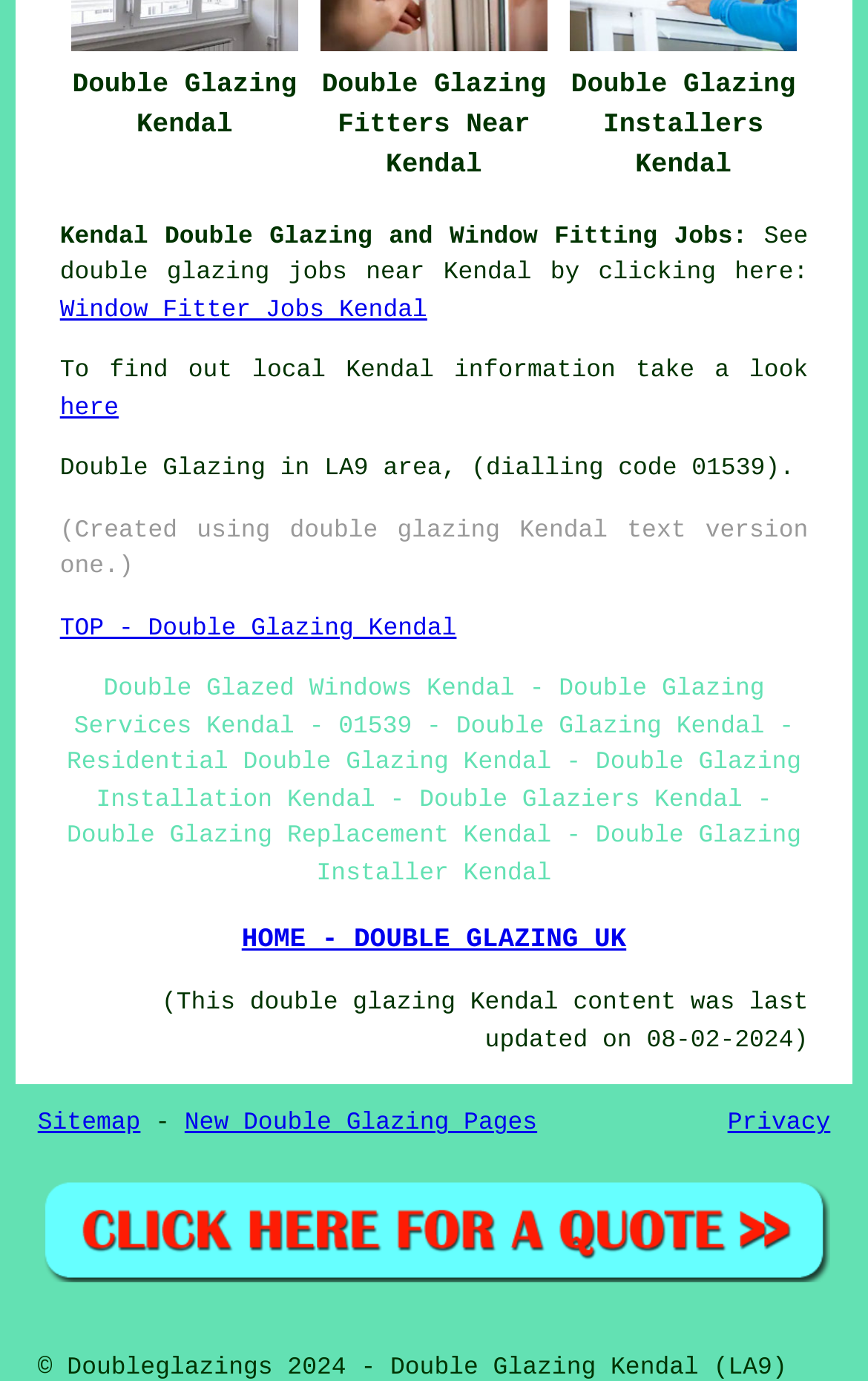Using the format (top-left x, top-left y, bottom-right x, bottom-right y), provide the bounding box coordinates for the described UI element. All values should be floating point numbers between 0 and 1: here

[0.069, 0.287, 0.137, 0.306]